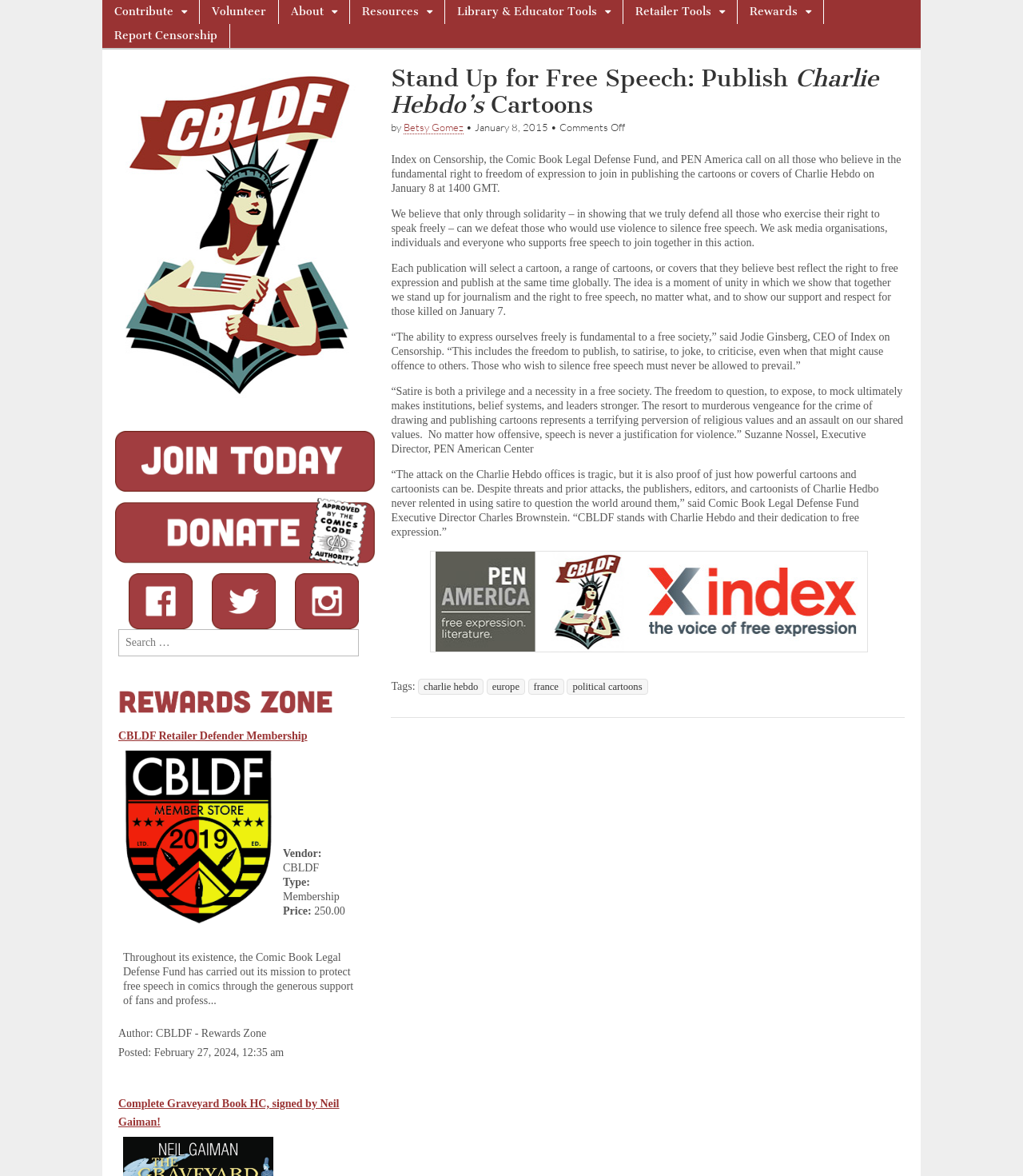Find the bounding box of the web element that fits this description: "Retailer Tools".

[0.609, 0.0, 0.72, 0.02]